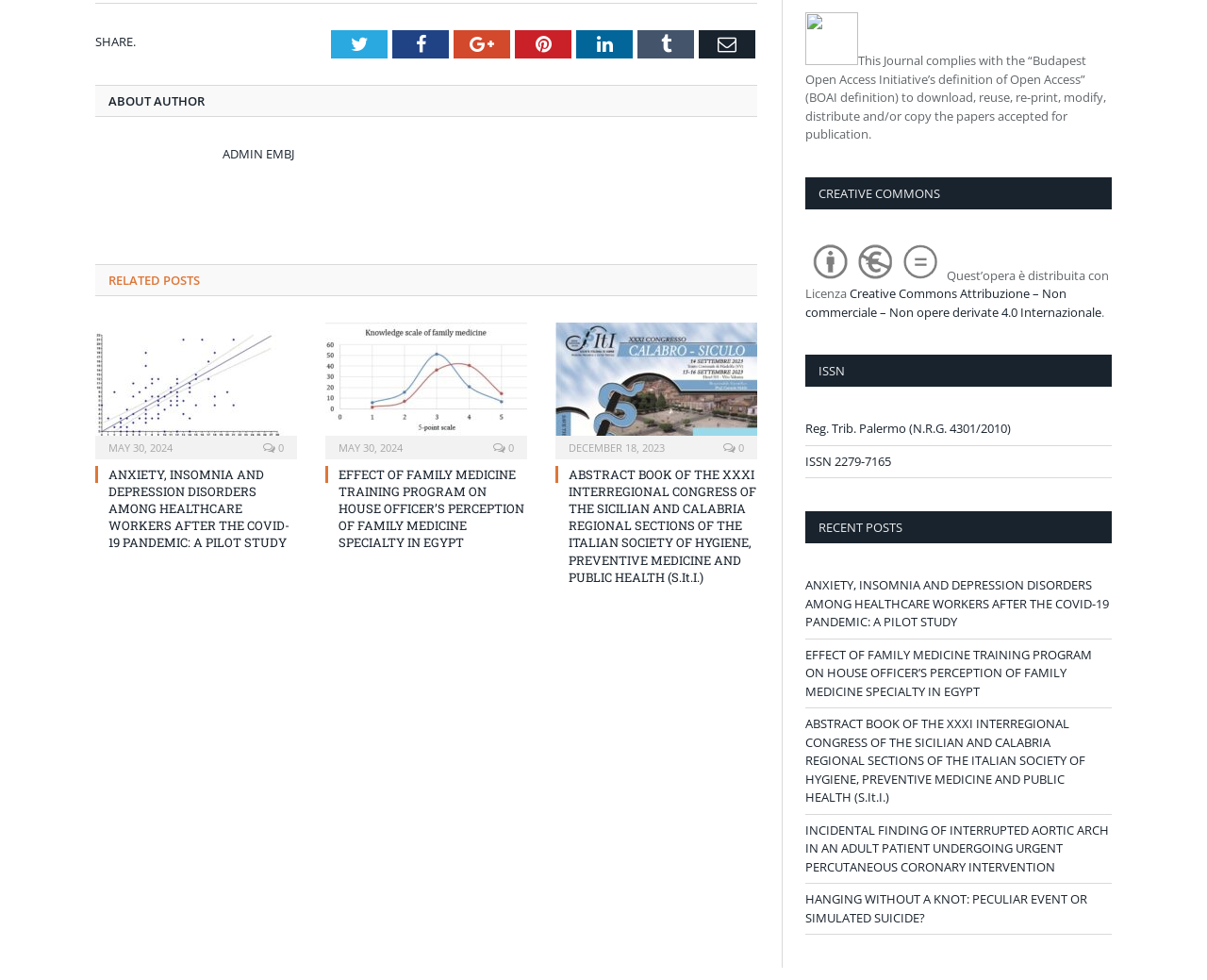What is the date of the article 'ANXIETY, INSOMNIA AND DEPRESSION DISORDERS AMONG HEALTHCARE WORKERS AFTER THE COVID-19 PANDEMIC: A PILOT STUDY'?
Give a single word or phrase as your answer by examining the image.

MAY 30, 2024